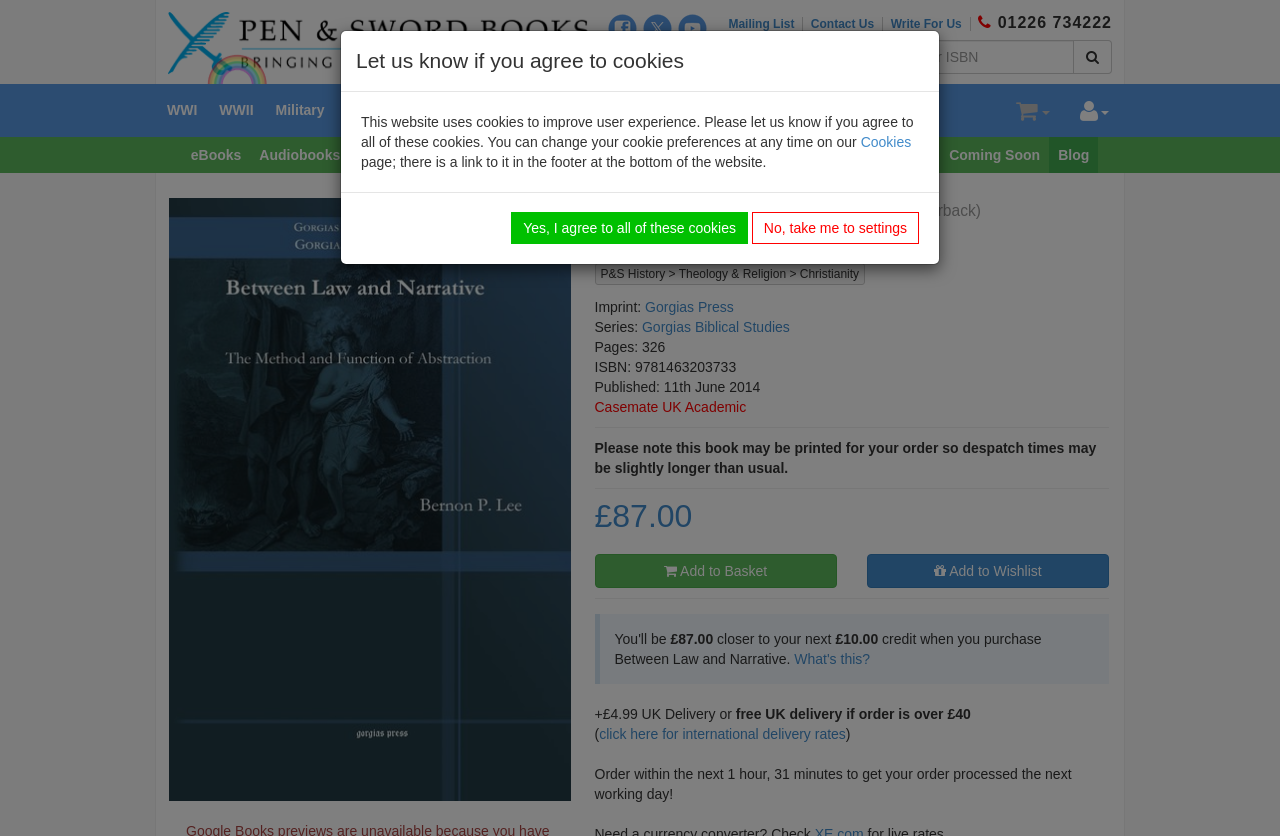Look at the image and give a detailed response to the following question: What is the price of the book?

I found the answer by looking at the price section, which mentions '£87.00' as the price of the book.